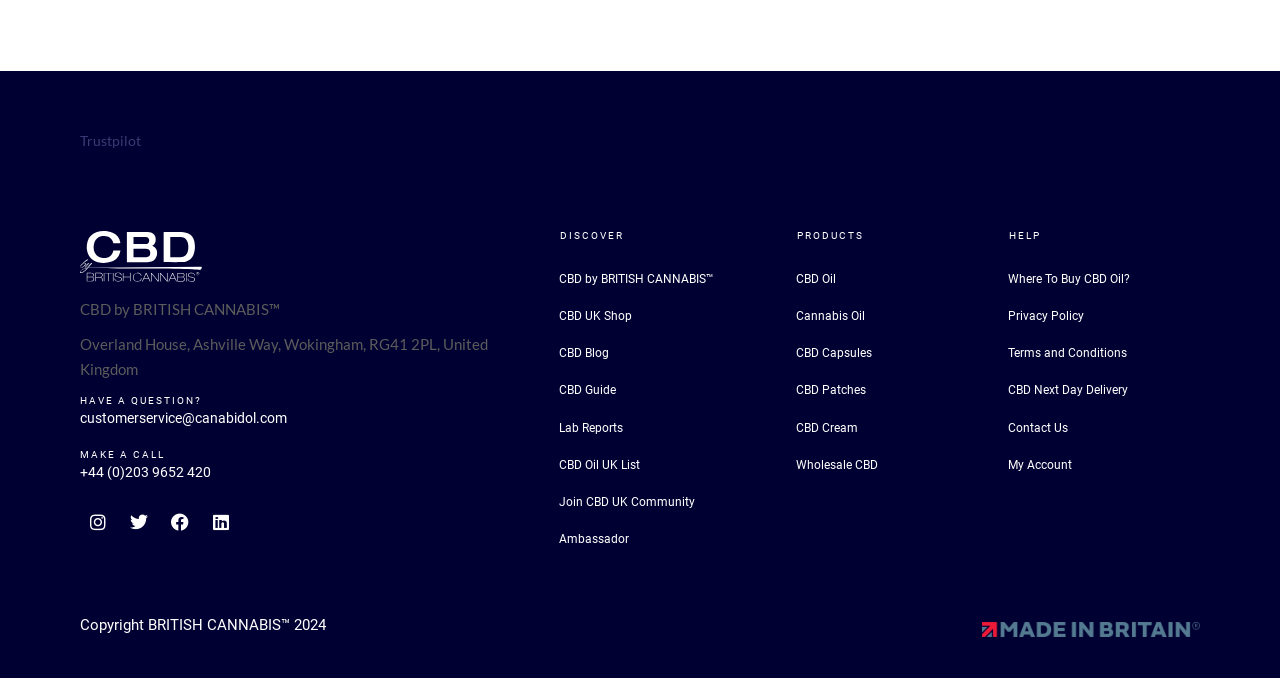Answer briefly with one word or phrase:
What is the contact email?

customerservice@canabidol.com